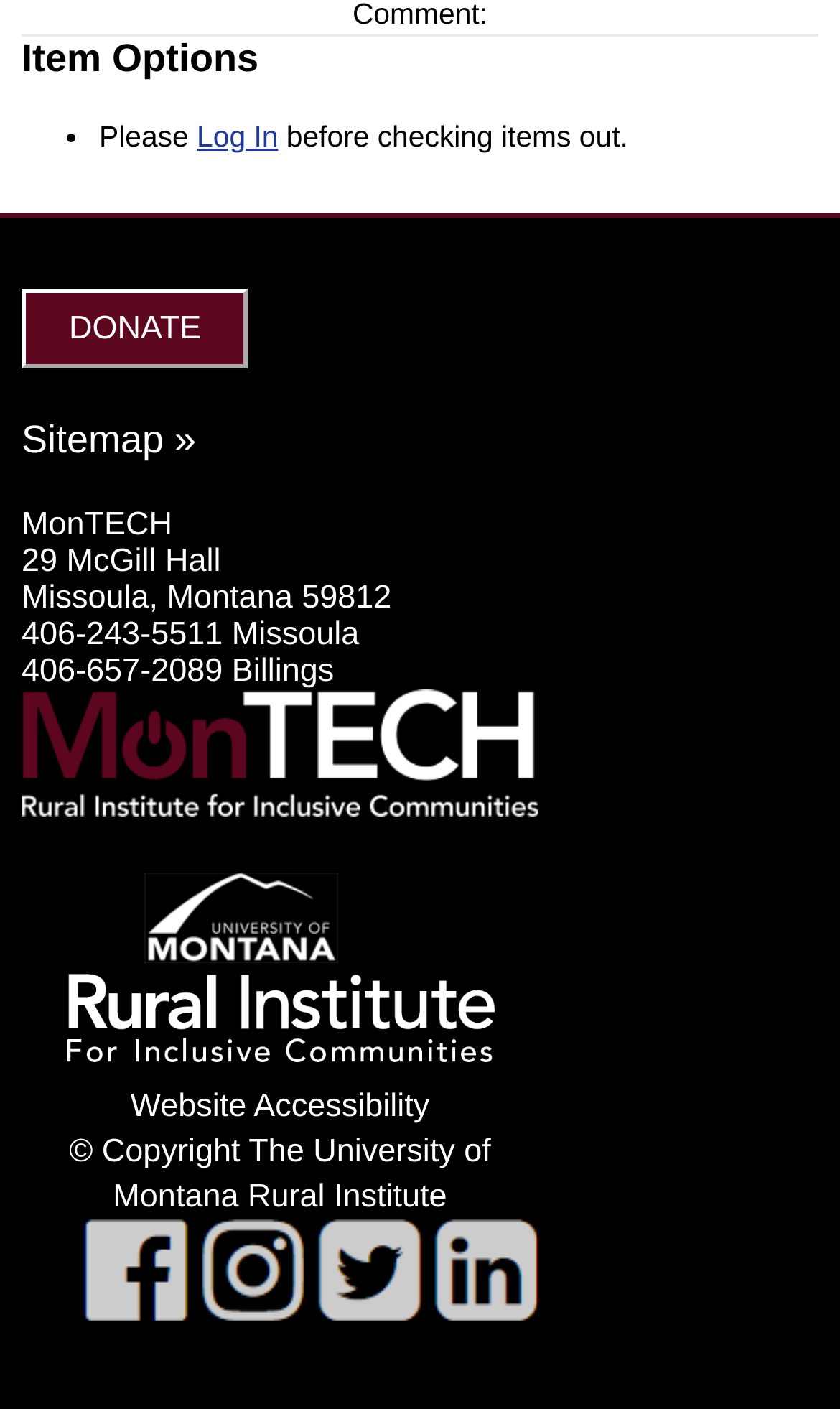Please examine the image and answer the question with a detailed explanation:
What is the name of the organization?

The name of the organization can be found in the static text element 'MonTECH' located at the top of the webpage, which is likely to be the title or header of the organization's website.